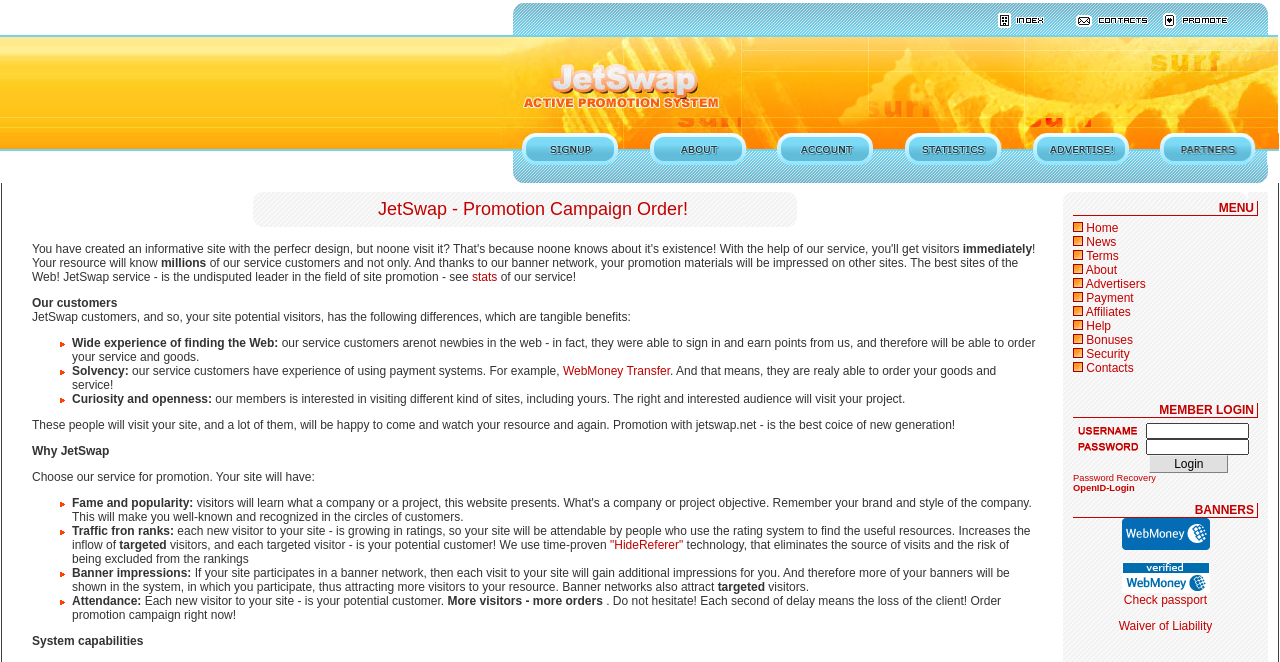Determine the bounding box coordinates of the element that should be clicked to execute the following command: "Click on the 'Registration' link".

[0.391, 0.233, 0.496, 0.254]